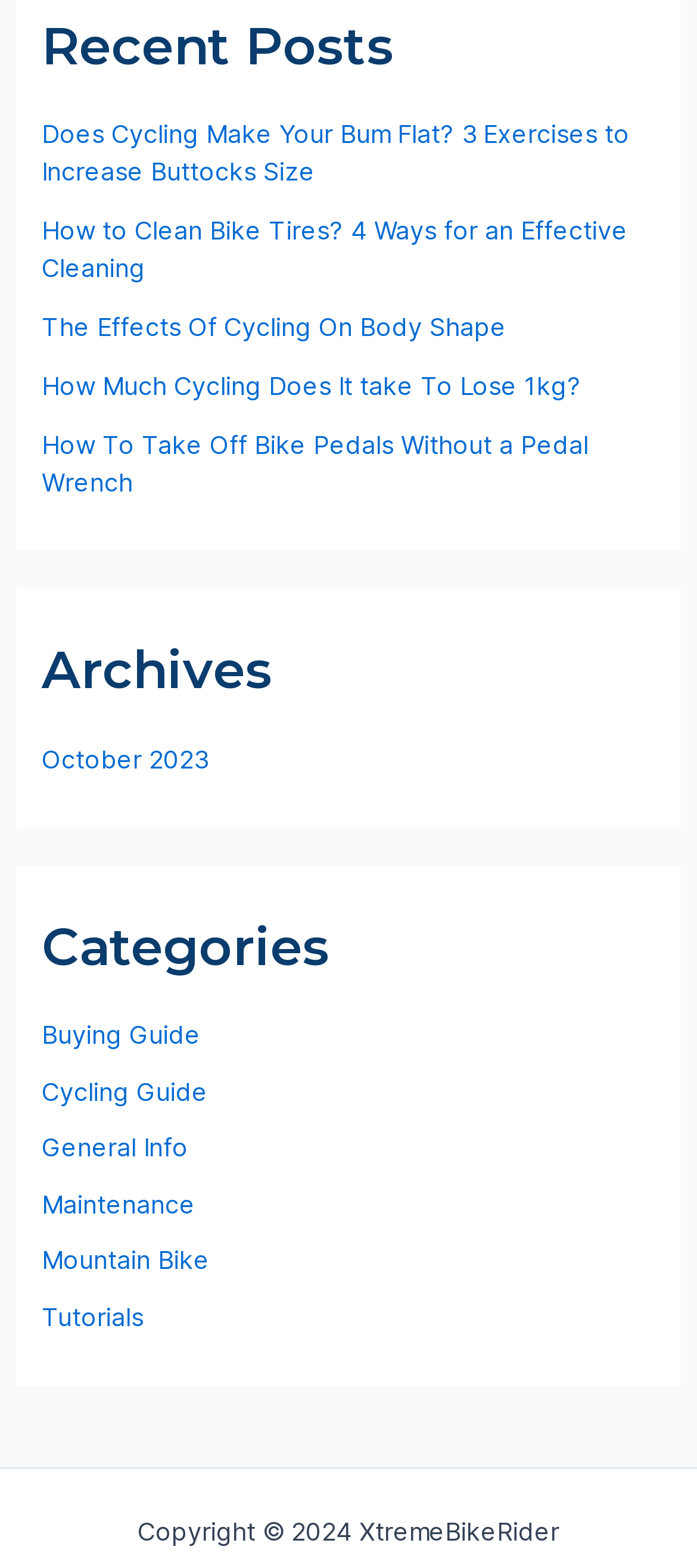Identify the bounding box coordinates necessary to click and complete the given instruction: "Read comments".

None